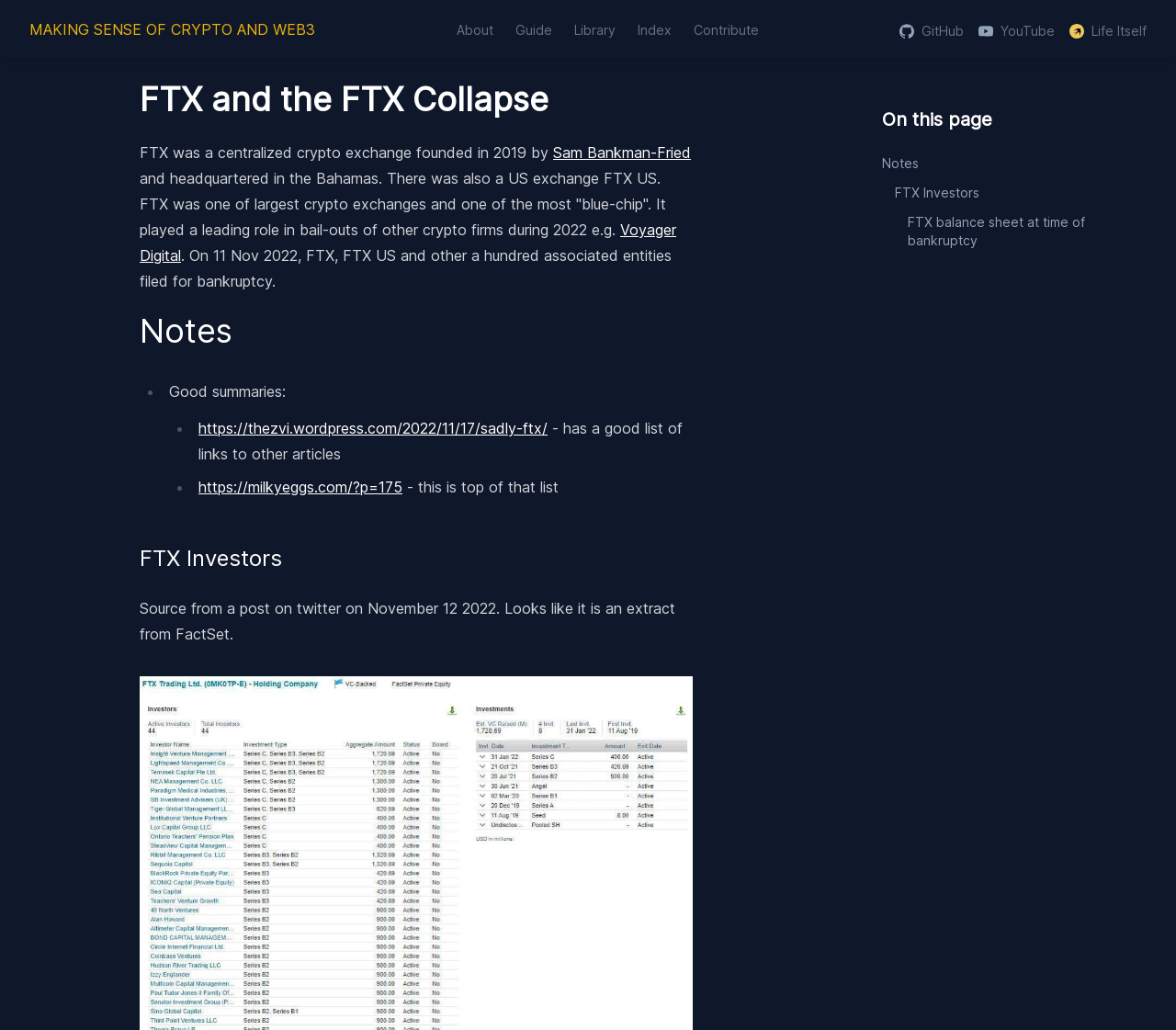Kindly determine the bounding box coordinates for the area that needs to be clicked to execute this instruction: "Click on the 'MAKING SENSE OF CRYPTO AND WEB3' link".

[0.025, 0.018, 0.268, 0.039]